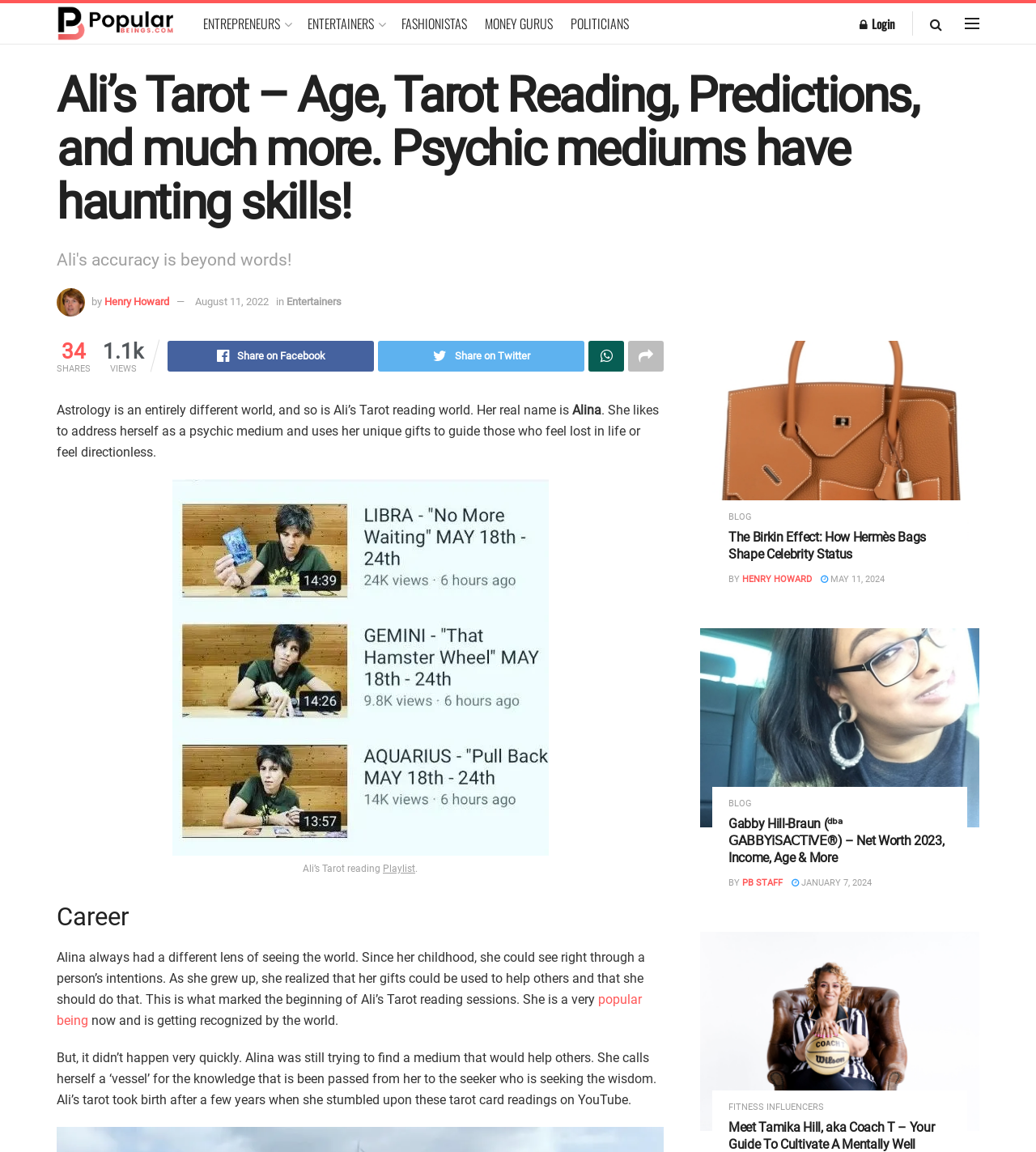From the details in the image, provide a thorough response to the question: What is the name of the category that Tamika Hill belongs to?

The webpage displays a link to Tamika Hill's profile, and the link is categorized under 'FITNESS INFLUENCERS', indicating that Tamika Hill is a fitness influencer.